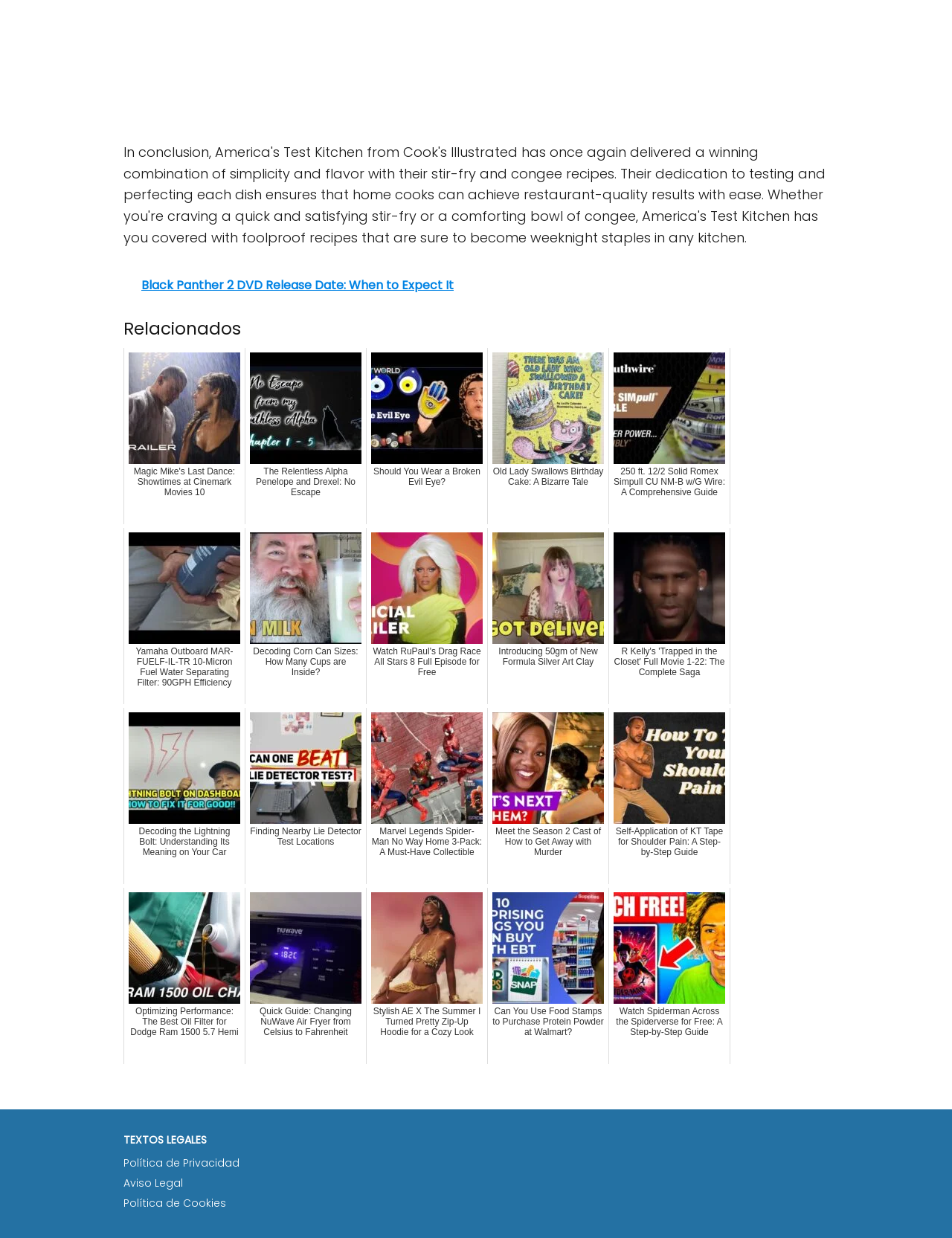Please find the bounding box coordinates of the element's region to be clicked to carry out this instruction: "Learn about the Relentless Alpha Penelope and Drexel: No Escape".

[0.257, 0.281, 0.385, 0.423]